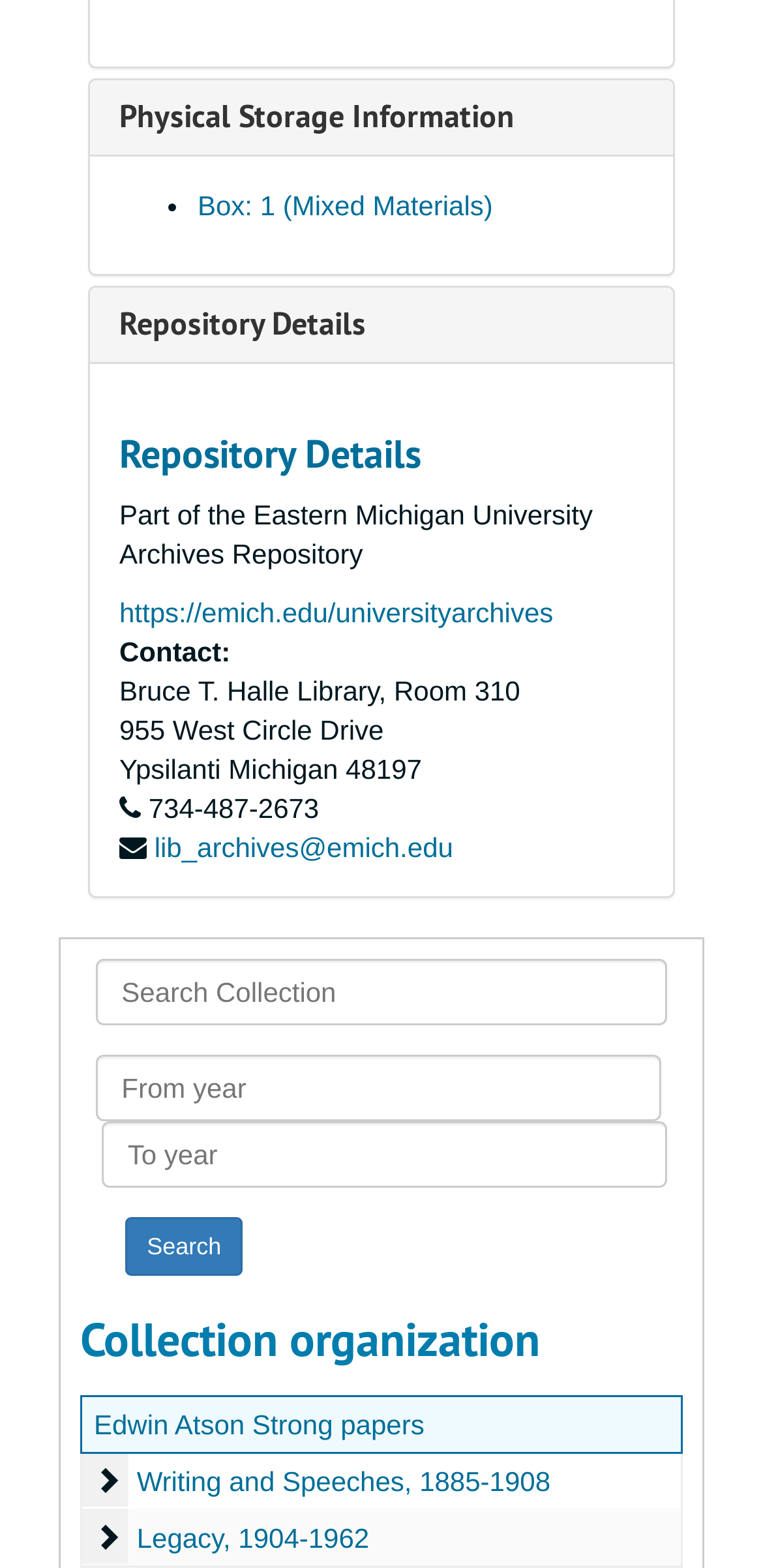Using the information from the screenshot, answer the following question thoroughly:
What is the contact phone number?

I found the contact phone number by looking at the 'Repository Details' section, where it lists the contact information, including the phone number.